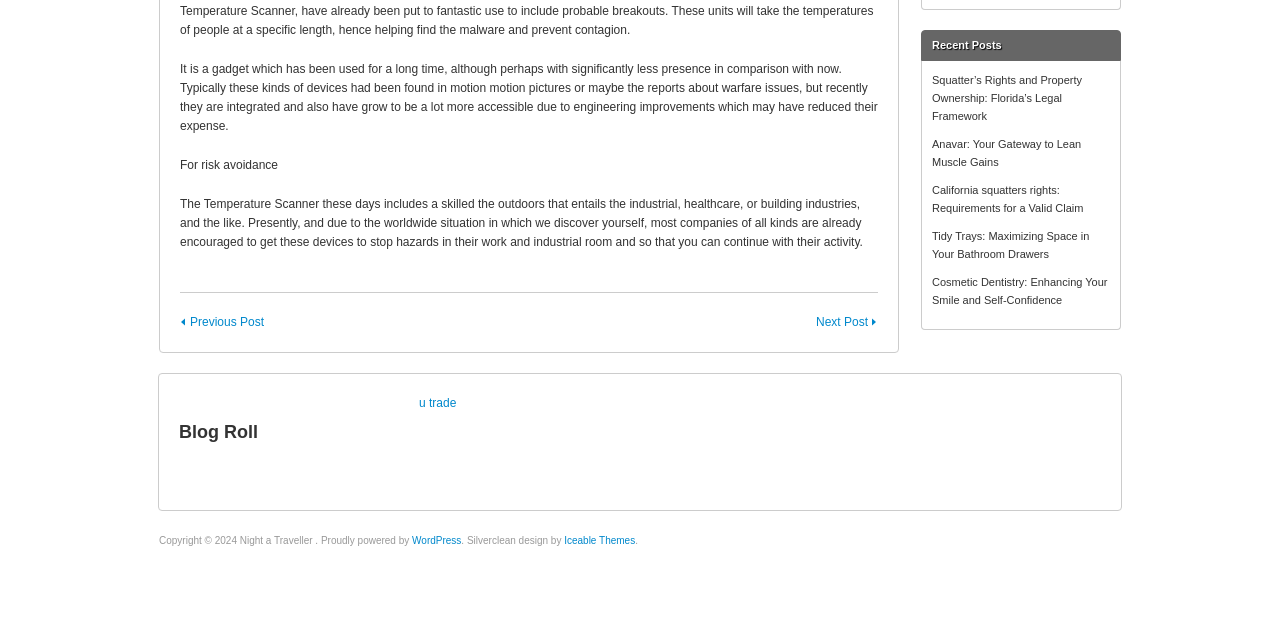Provide the bounding box coordinates of the HTML element this sentence describes: "Iceable Themes".

[0.441, 0.836, 0.496, 0.853]